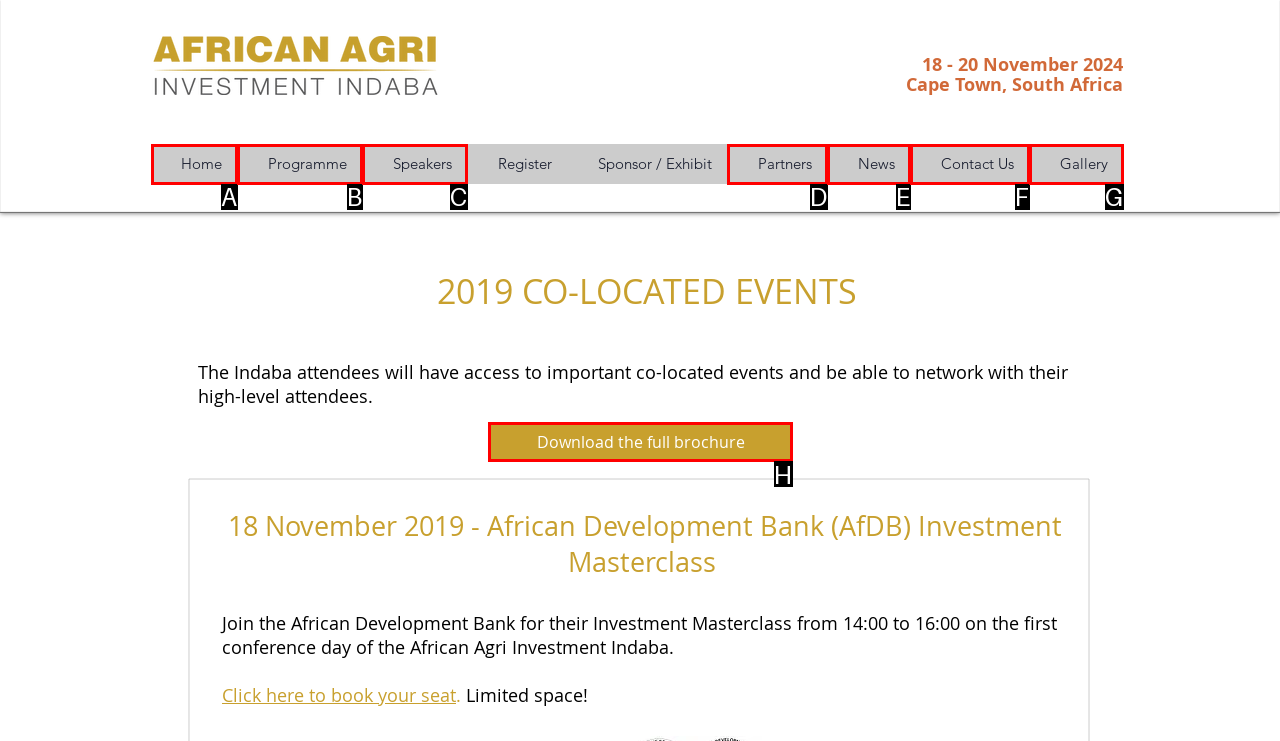Identify the HTML element that should be clicked to accomplish the task: Click the Donate link
Provide the option's letter from the given choices.

None